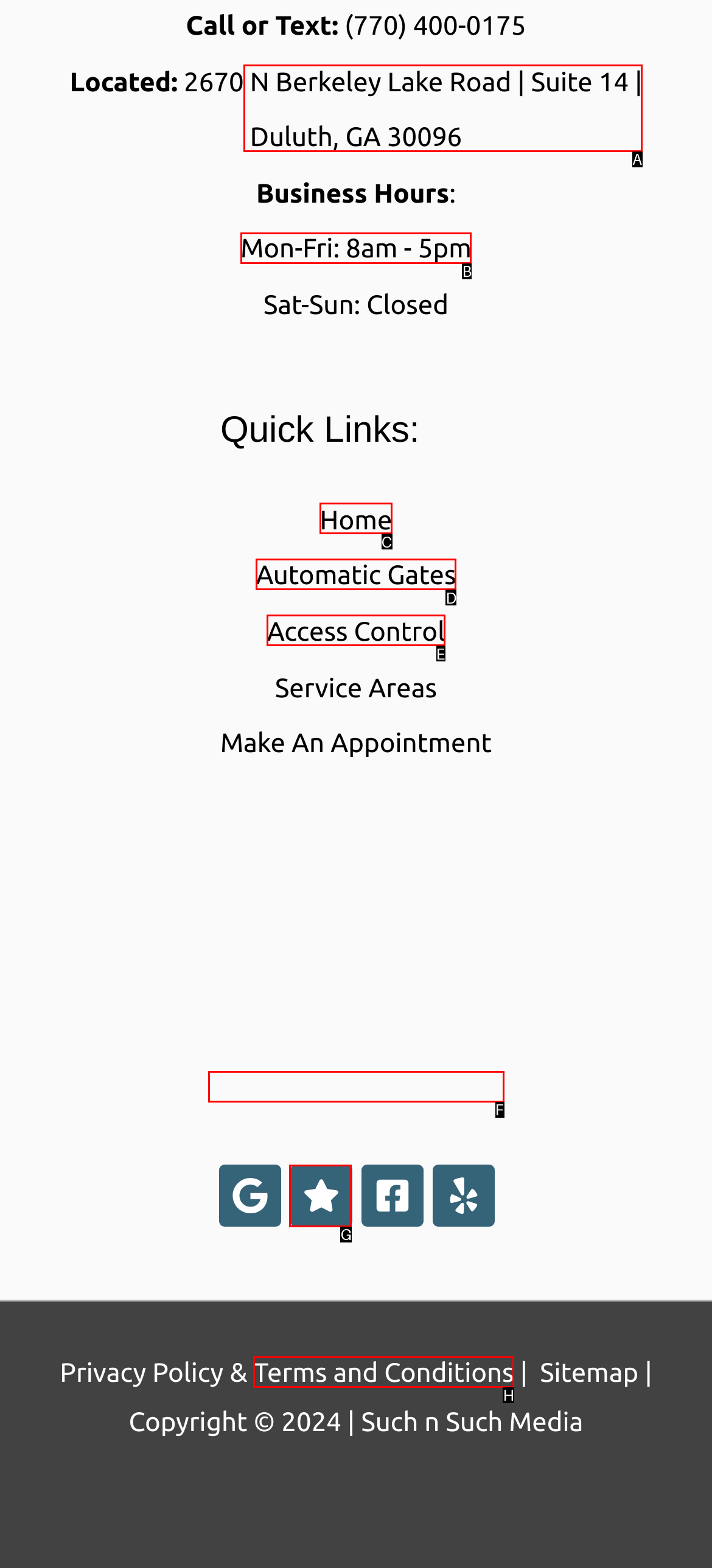Choose the HTML element that aligns with the description: Home. Indicate your choice by stating the letter.

C